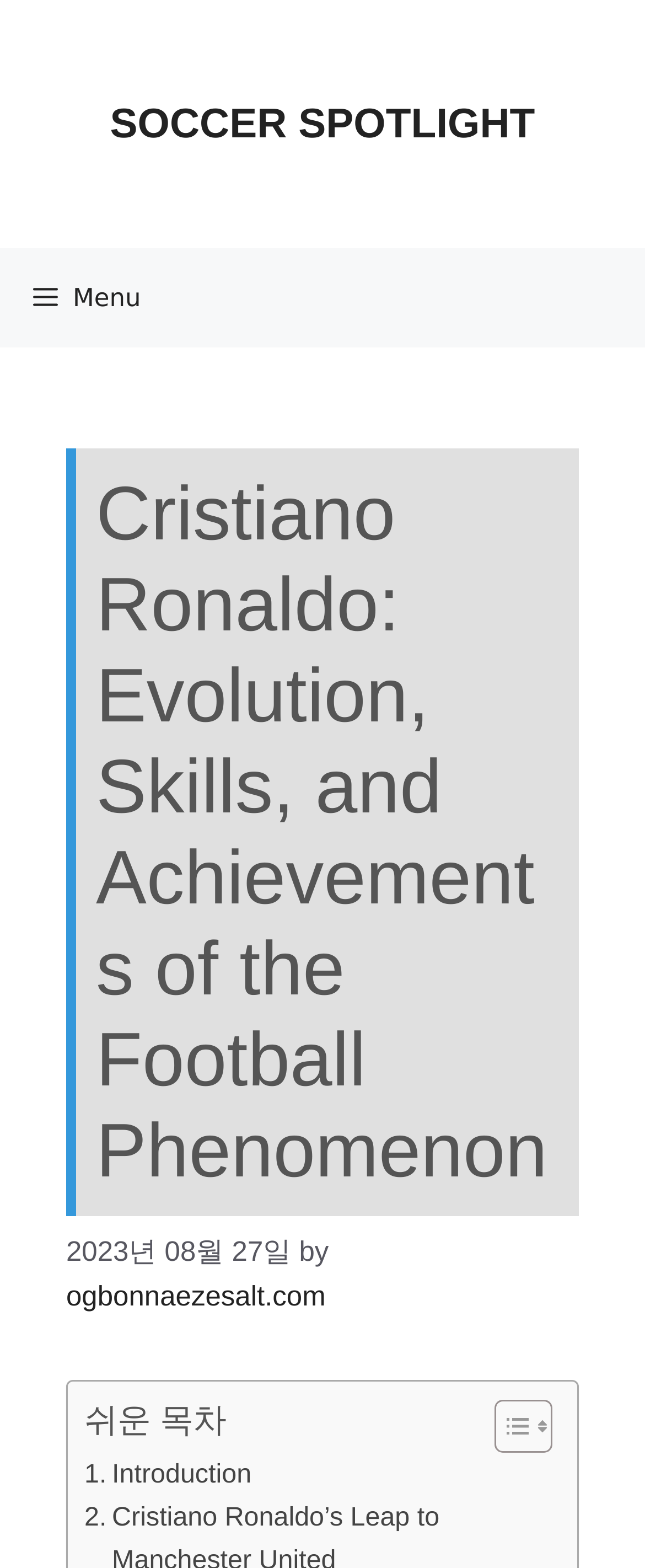Respond to the following question using a concise word or phrase: 
What is the name of the website?

Soccer Spotlight